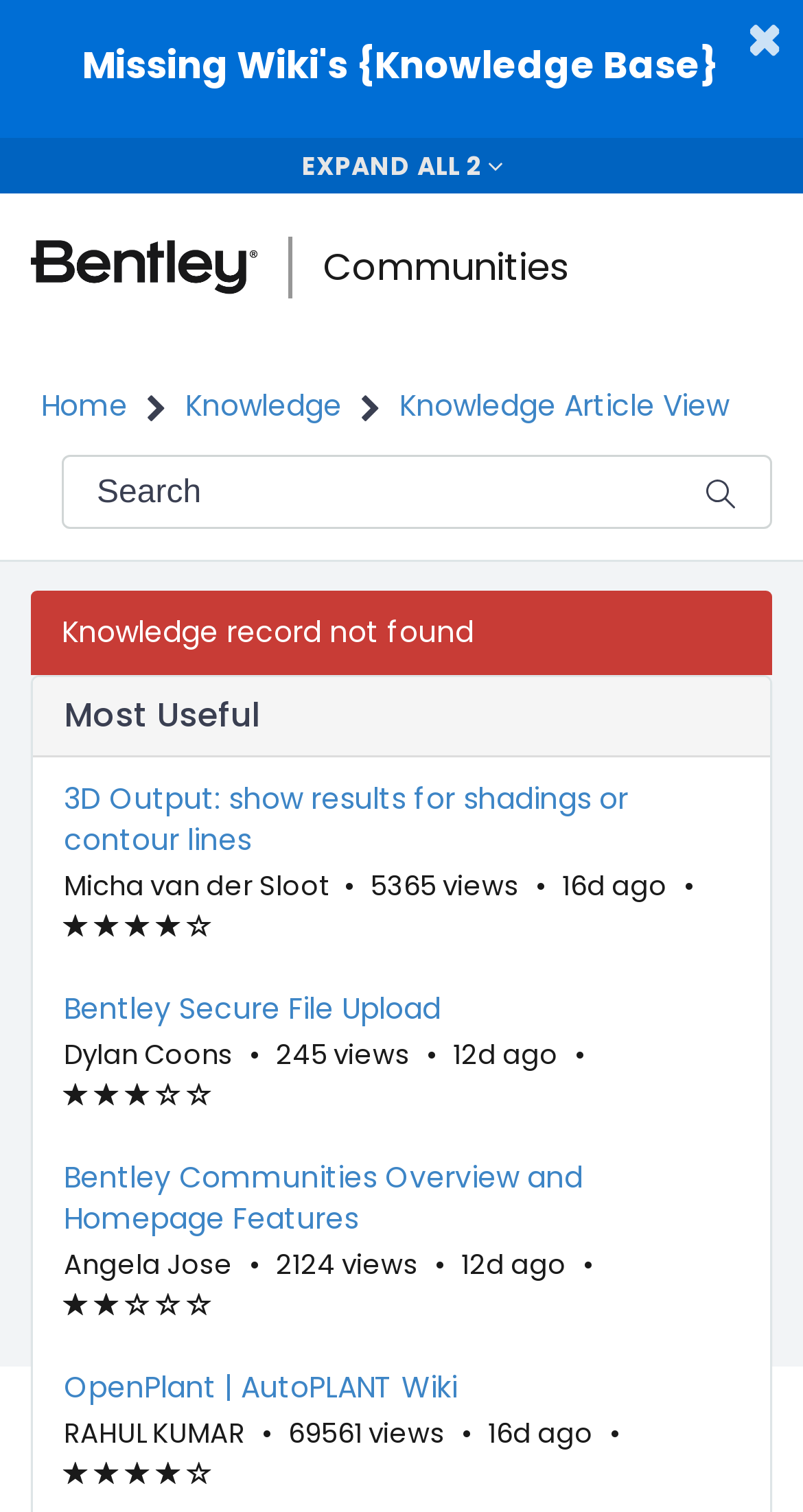Locate the bounding box coordinates of the element to click to perform the following action: 'Go to homepage'. The coordinates should be given as four float values between 0 and 1, in the form of [left, top, right, bottom].

[0.0, 0.143, 0.359, 0.211]